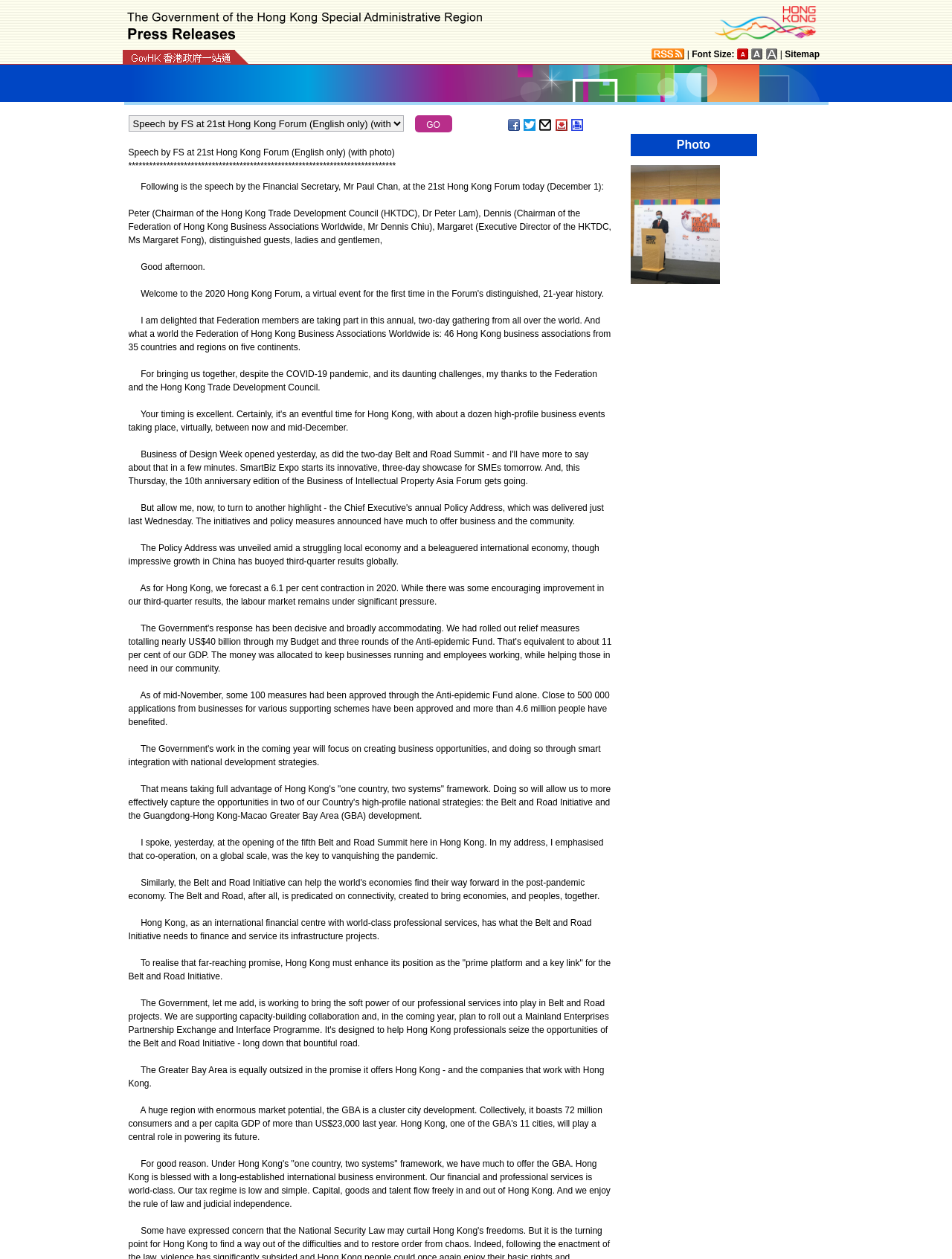Could you locate the bounding box coordinates for the section that should be clicked to accomplish this task: "Click the Brand Hong Kong link".

[0.747, 0.003, 0.86, 0.034]